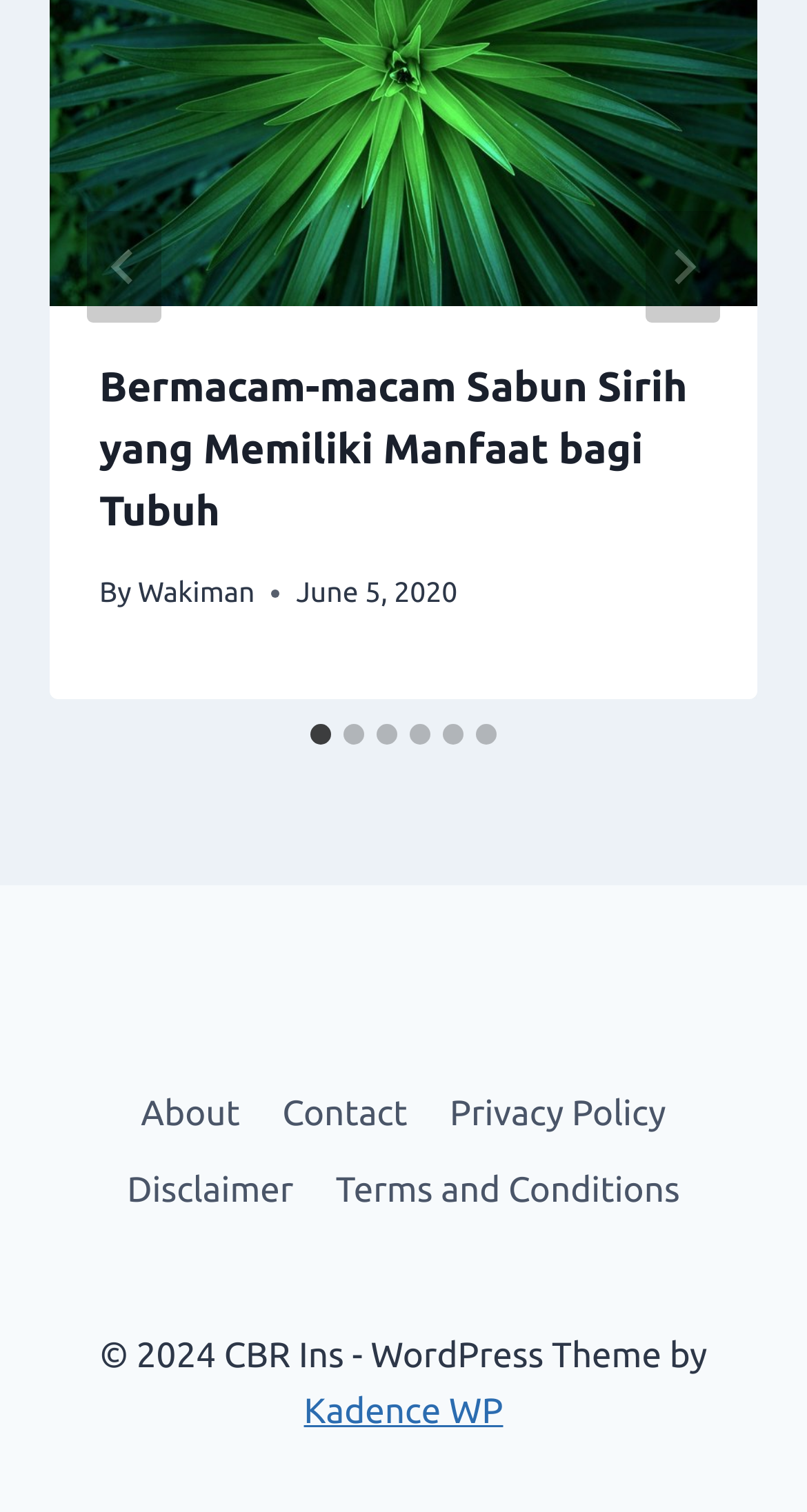Specify the bounding box coordinates of the area to click in order to execute this command: 'Select slide 2'. The coordinates should consist of four float numbers ranging from 0 to 1, and should be formatted as [left, top, right, bottom].

[0.426, 0.479, 0.451, 0.493]